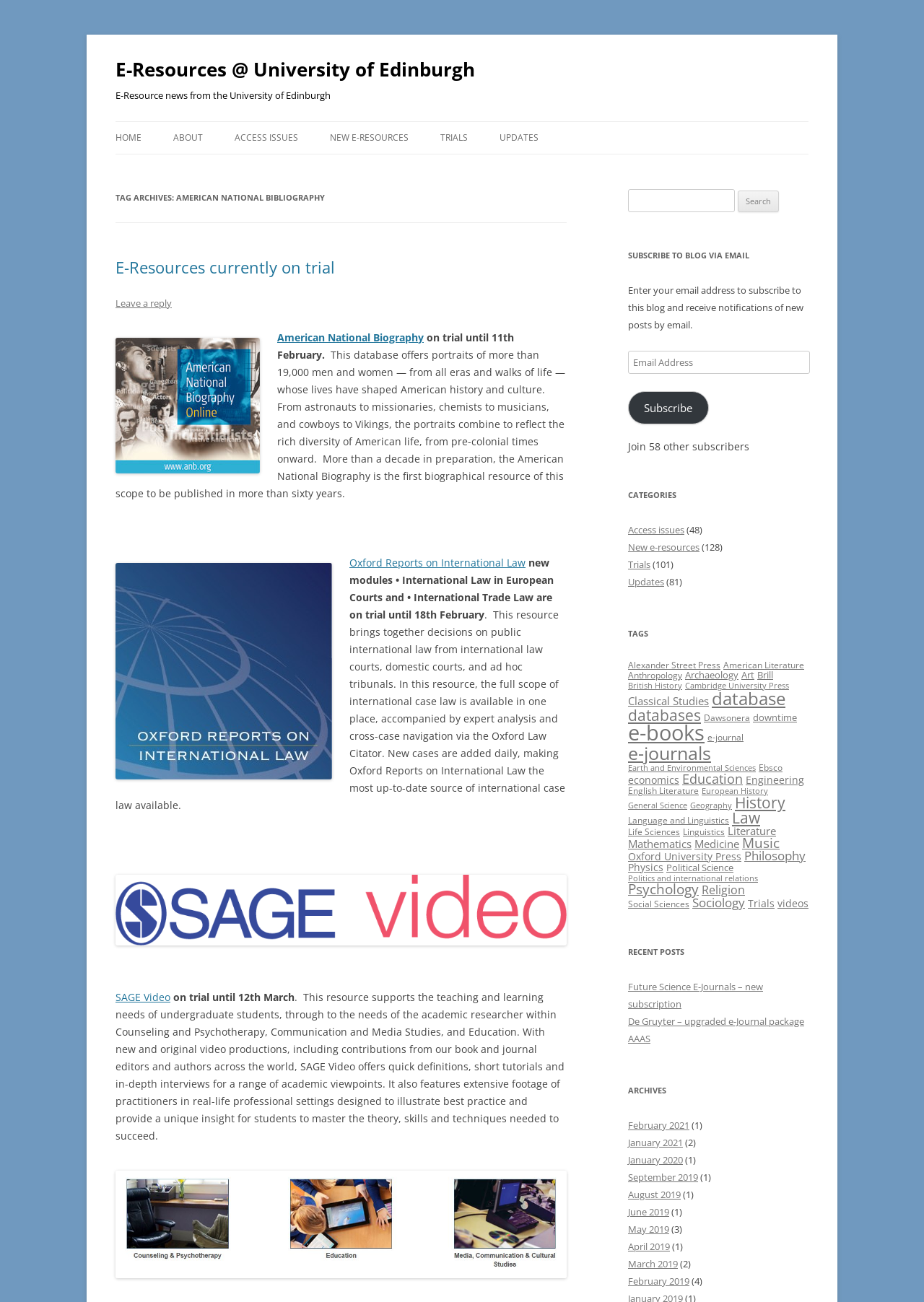Offer an in-depth caption of the entire webpage.

The webpage is about the American National Bibliography, an e-resource provided by the University of Edinburgh. At the top, there is a heading that reads "E-Resources @ University of Edinburgh" with a link to the same title. Below this, there is a heading that says "E-Resource news from the University of Edinburgh". 

On the top-left side, there are several links to different sections of the website, including "HOME", "ABOUT", "ACCESS ISSUES", "NEW E-RESOURCES", "TRIALS", and "UPDATES". 

Below these links, there is a section with a heading that reads "TAG ARCHIVES: AMERICAN NATIONAL BIBLIOGRAPHY". This section contains several links and images related to the American National Bibliography, including a link to "E-Resources currently on trial", an image of the ANB web, and a description of the database. 

There are also links to other e-resources, including Oxford Reports on International Law, SAGE Video, and more. Each of these links has a brief description of the resource and the duration of the trial period.

On the right side of the page, there is a search bar with a label "Search for:" and a button to submit the search query. Below the search bar, there is a section to subscribe to the blog via email, with a heading "SUBSCRIBE TO BLOG VIA EMAIL" and a brief description. 

Further down, there are sections for "CATEGORIES" and "TAGS", which contain links to various categories and tags related to the e-resources, such as "Access issues", "New e-resources", "Trials", and "Updates", as well as specific subjects like "Anthropology", "Art", and "History".